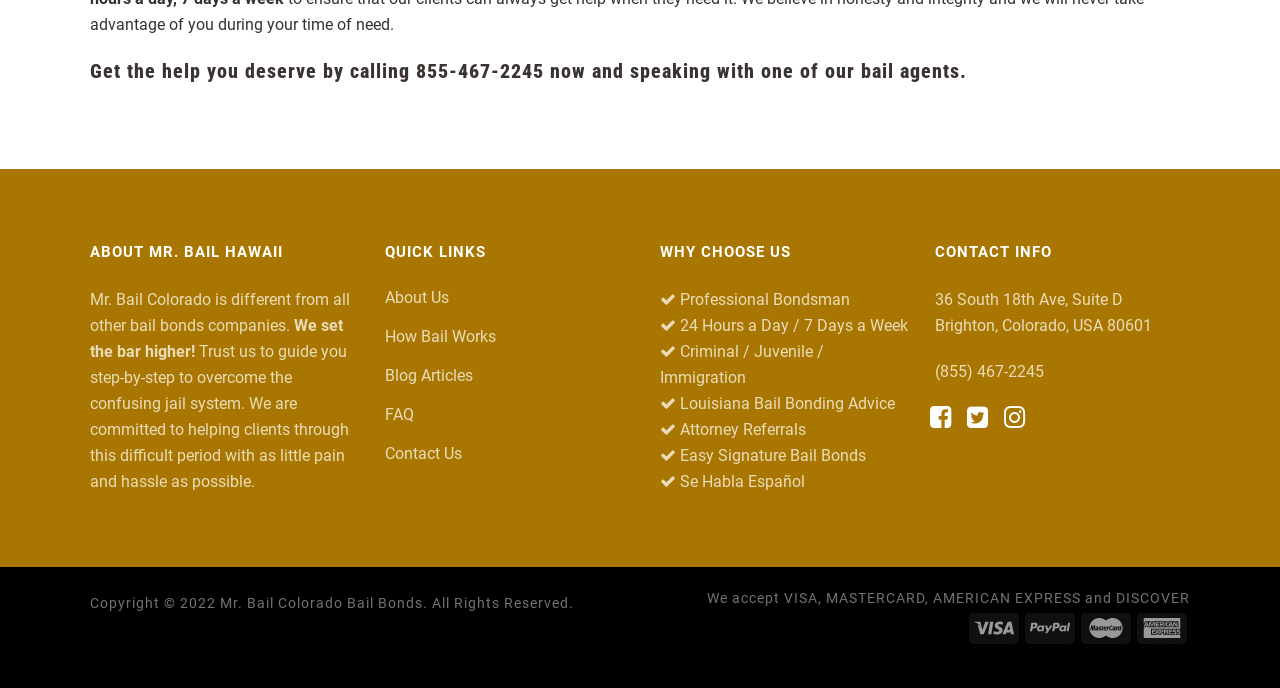Bounding box coordinates are specified in the format (top-left x, top-left y, bottom-right x, bottom-right y). All values are floating point numbers bounded between 0 and 1. Please provide the bounding box coordinate of the region this sentence describes: FAQ

[0.301, 0.587, 0.492, 0.619]